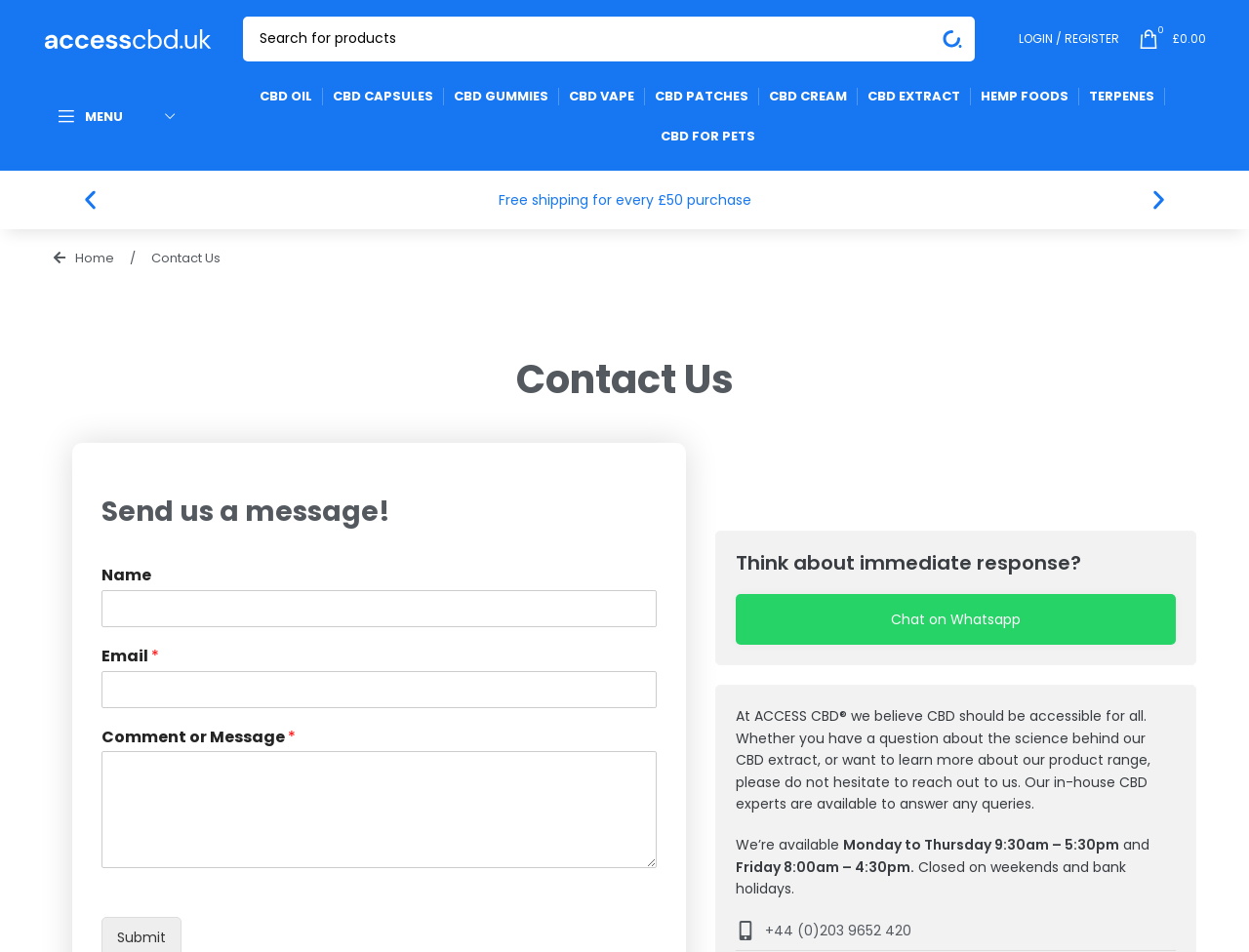Locate the bounding box of the UI element described by: "CBD Oil" in the given webpage screenshot.

[0.208, 0.081, 0.25, 0.122]